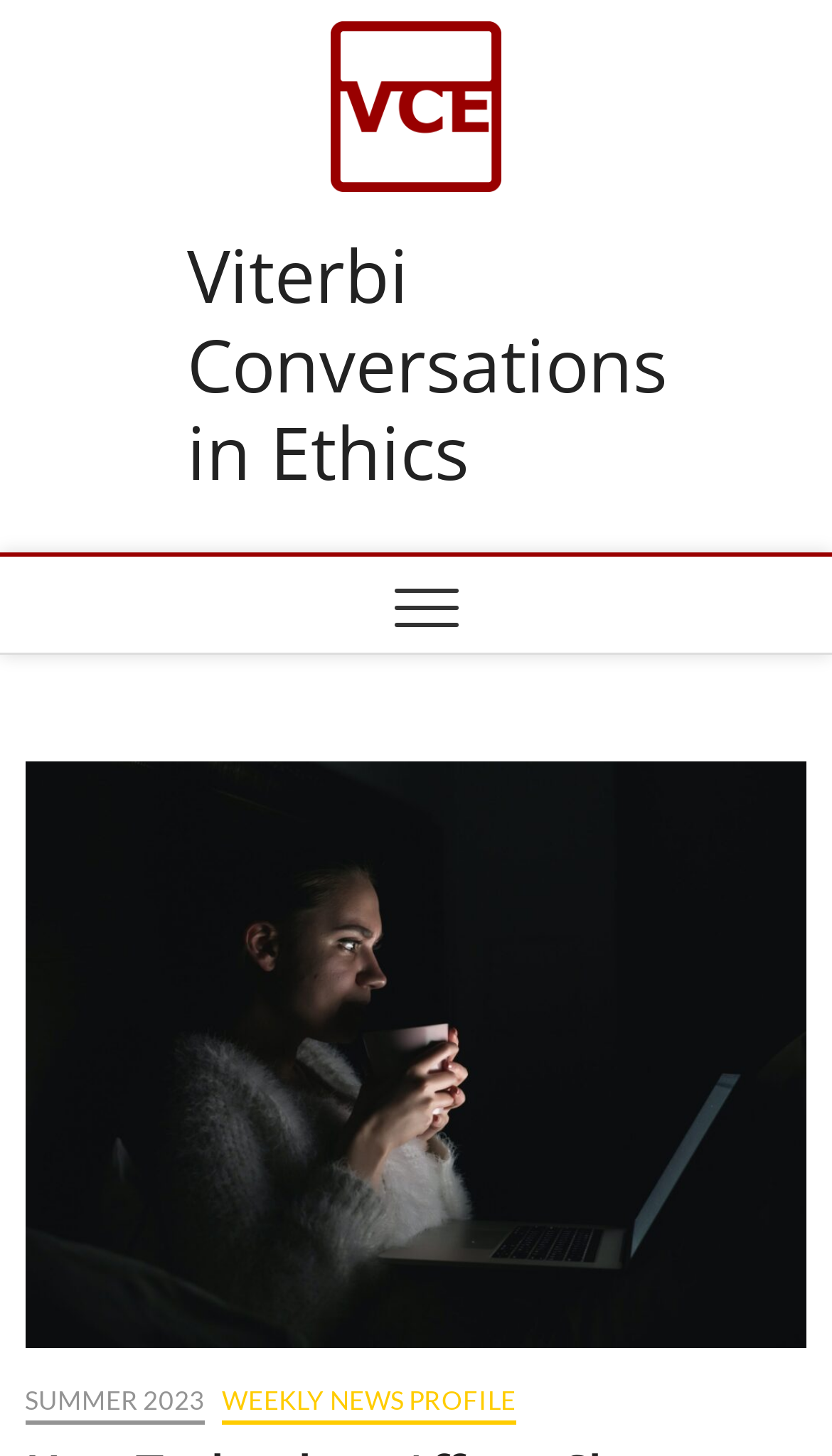Answer the following inquiry with a single word or phrase:
What is the name of the conversation series?

Viterbi Conversations in Ethics